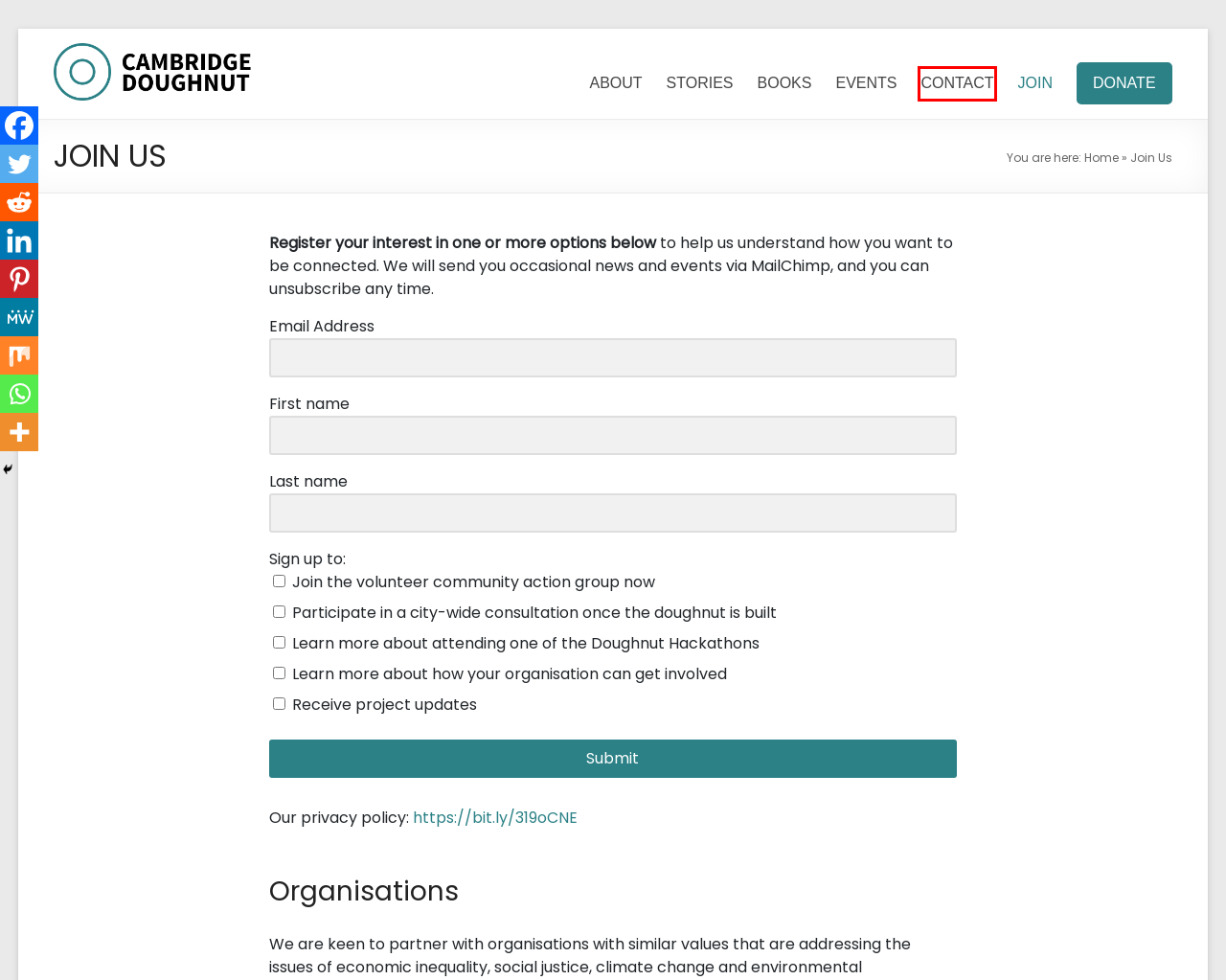Examine the screenshot of the webpage, which has a red bounding box around a UI element. Select the webpage description that best fits the new webpage after the element inside the red bounding box is clicked. Here are the choices:
A. FAQs - Cambridge Doughnut
B. Booklist for Doughnut Thinkers - Cambridge Doughnut
C. Contact us - Cambridge Doughnut
D. Privacy Policy - Cambridge Doughnut
E. Home - Cambridge Doughnut
F. Events from March 23 – 13 September 2021 – Cambridge Doughnut
G. How to Make a Donation - Cambridge Doughnut
H. Cambridge Doughnut Economics Action Group | DEAL

C